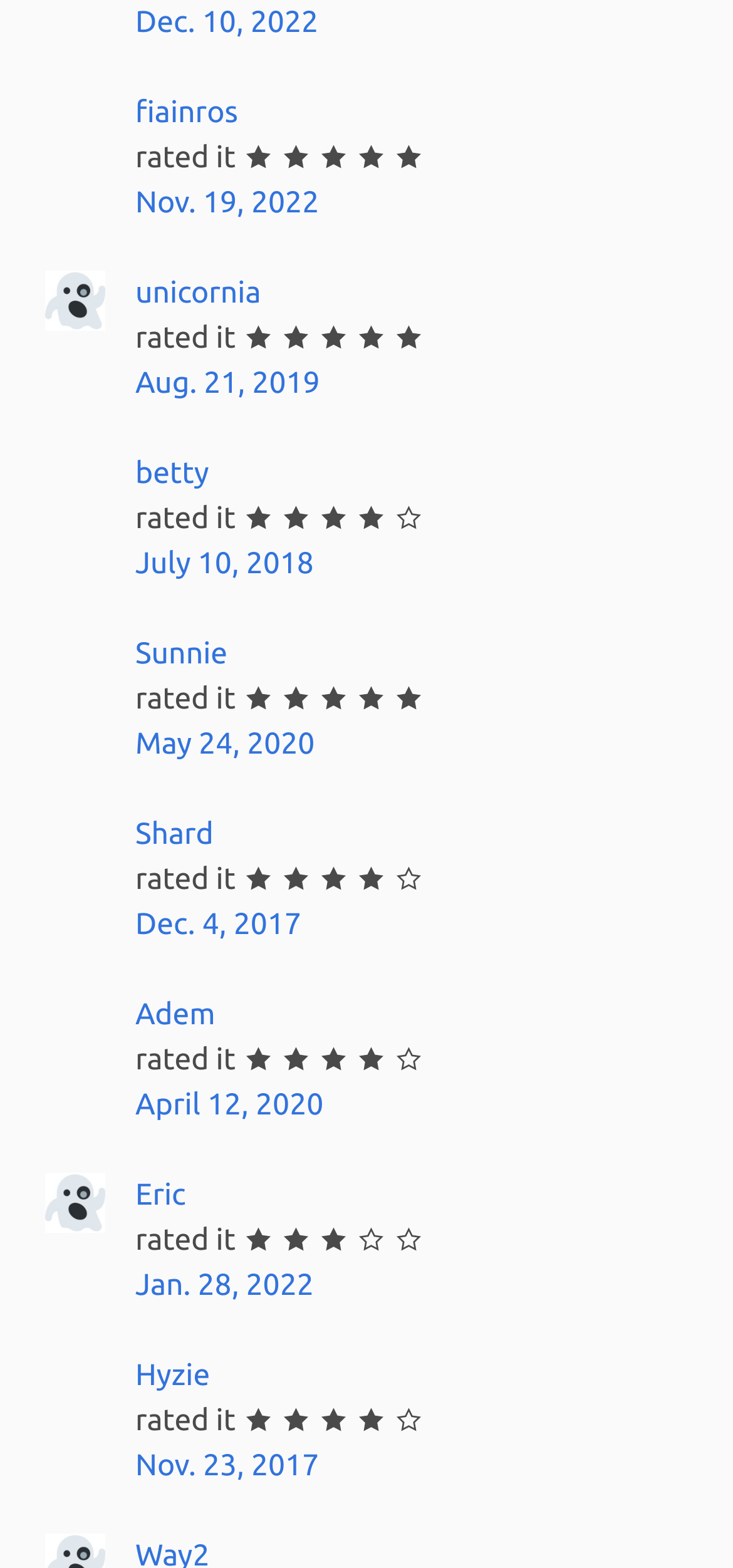Determine the bounding box coordinates for the clickable element to execute this instruction: "view Adem's rating". Provide the coordinates as four float numbers between 0 and 1, i.e., [left, top, right, bottom].

[0.332, 0.665, 0.455, 0.687]